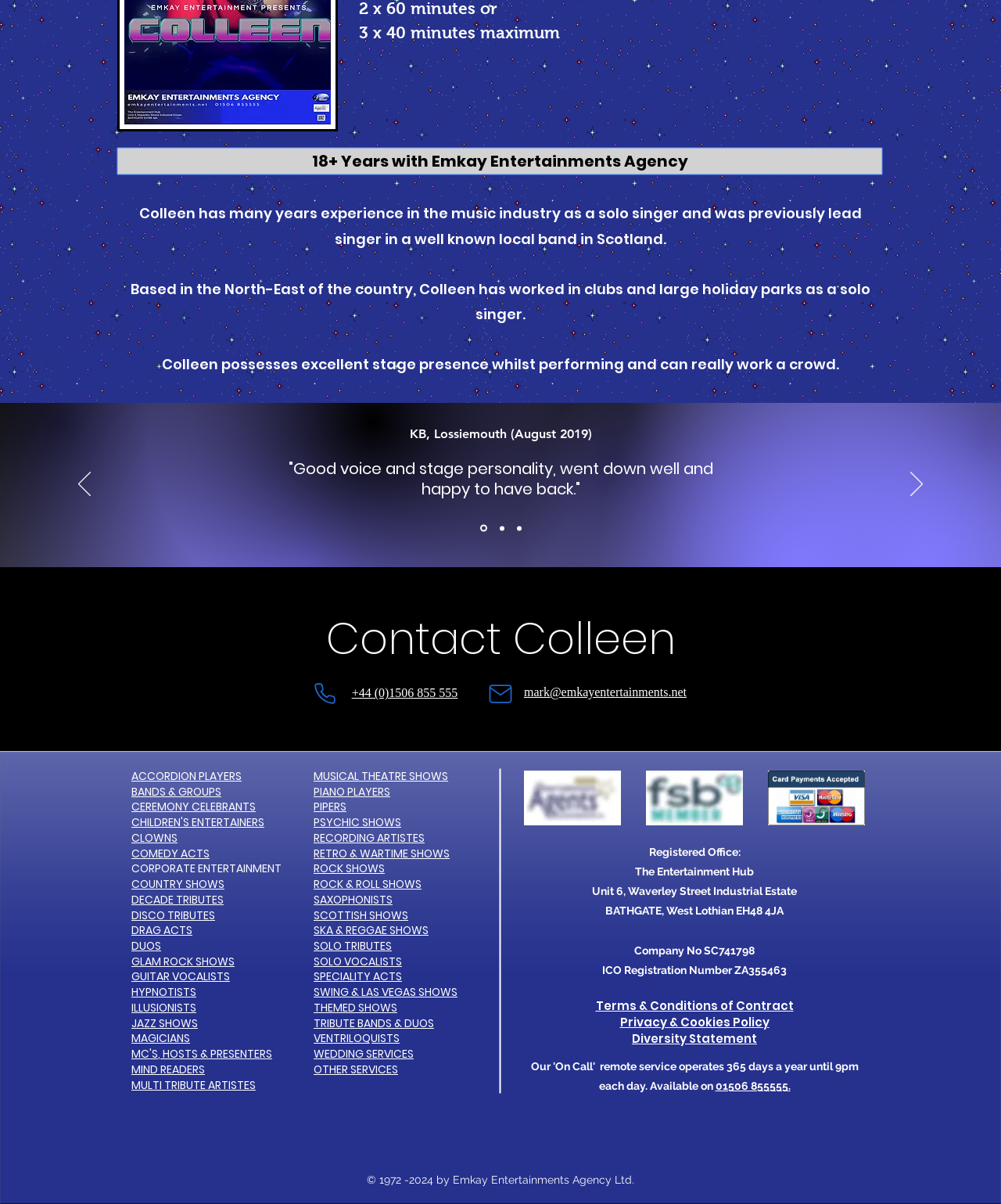Identify the bounding box coordinates of the part that should be clicked to carry out this instruction: "Check the accordion players".

[0.131, 0.638, 0.241, 0.651]